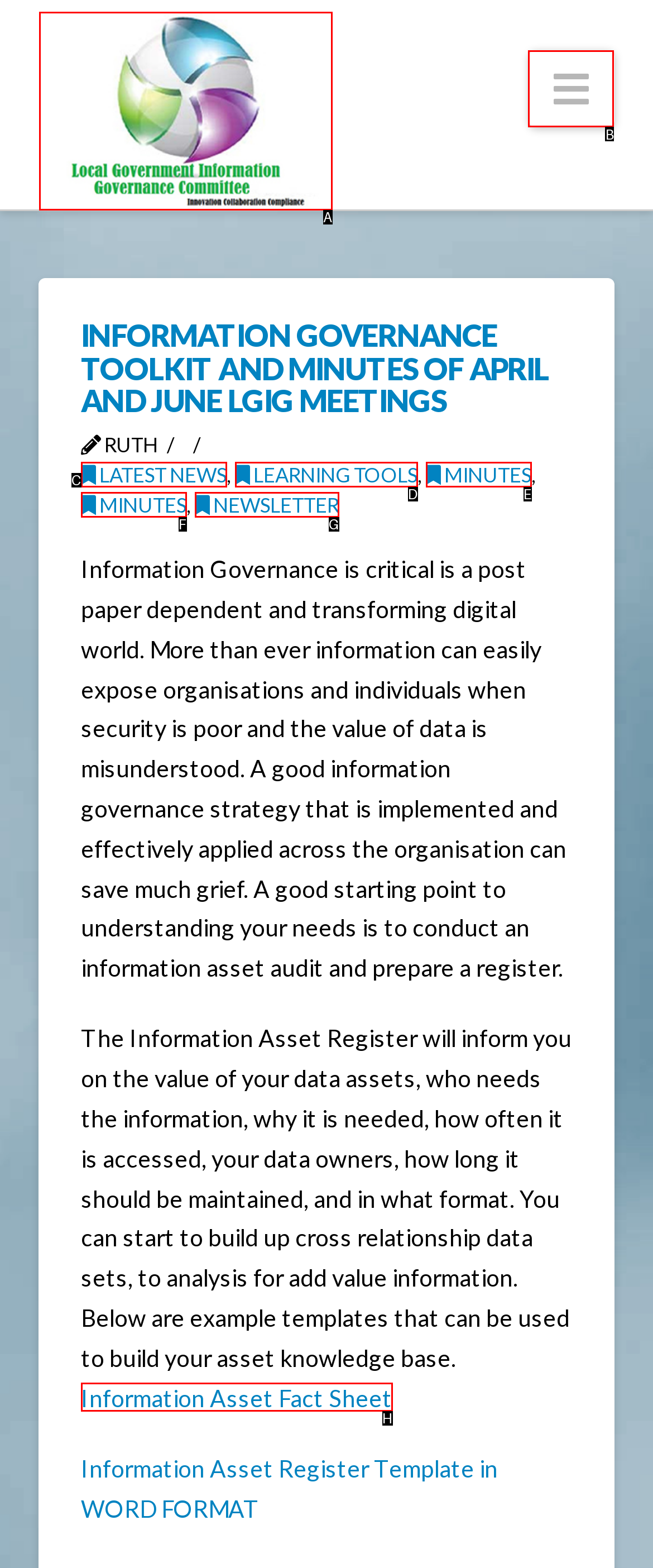From the options shown in the screenshot, tell me which lettered element I need to click to complete the task: Open Information Asset Fact Sheet.

H